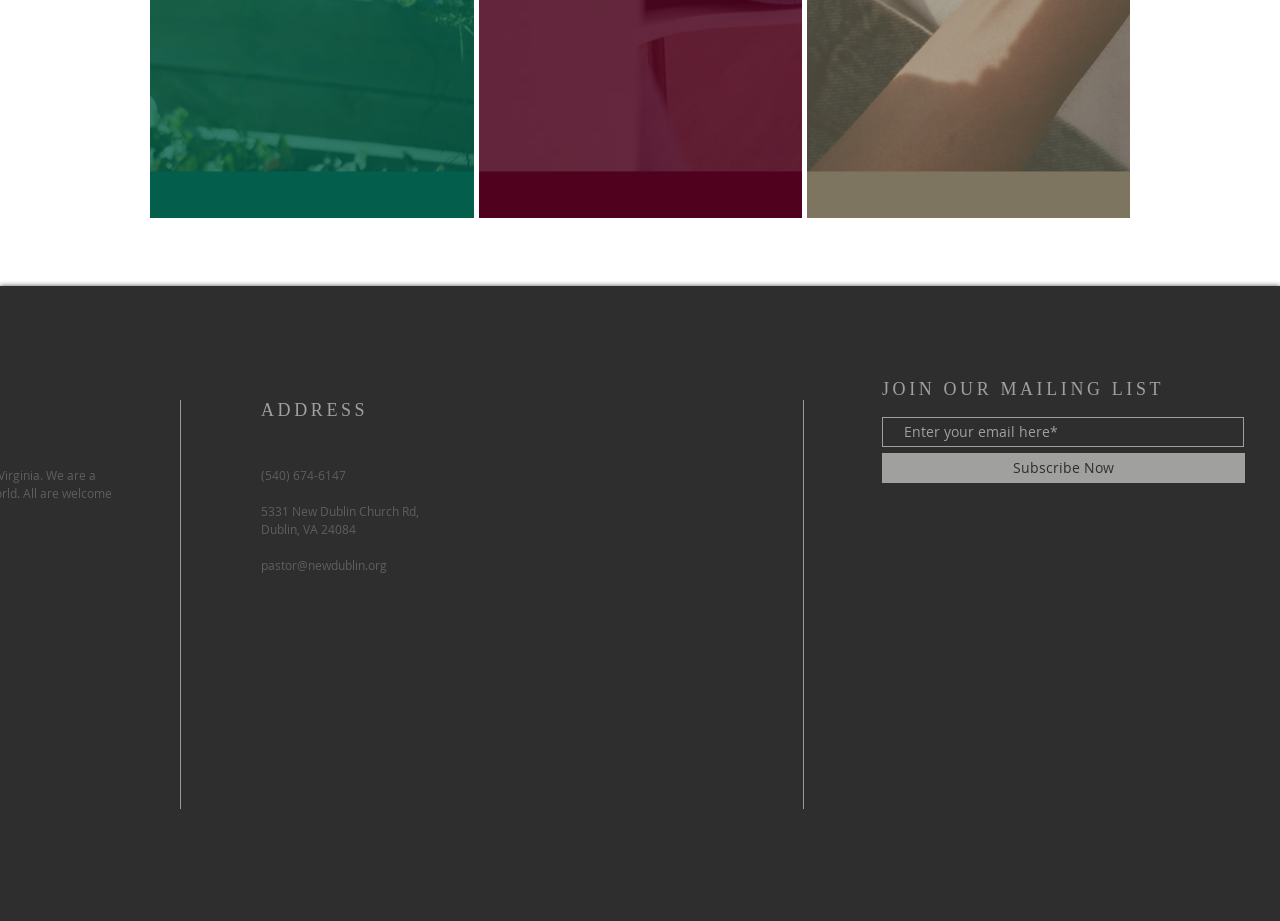Give a concise answer using only one word or phrase for this question:
What is the purpose of the textbox?

Enter email